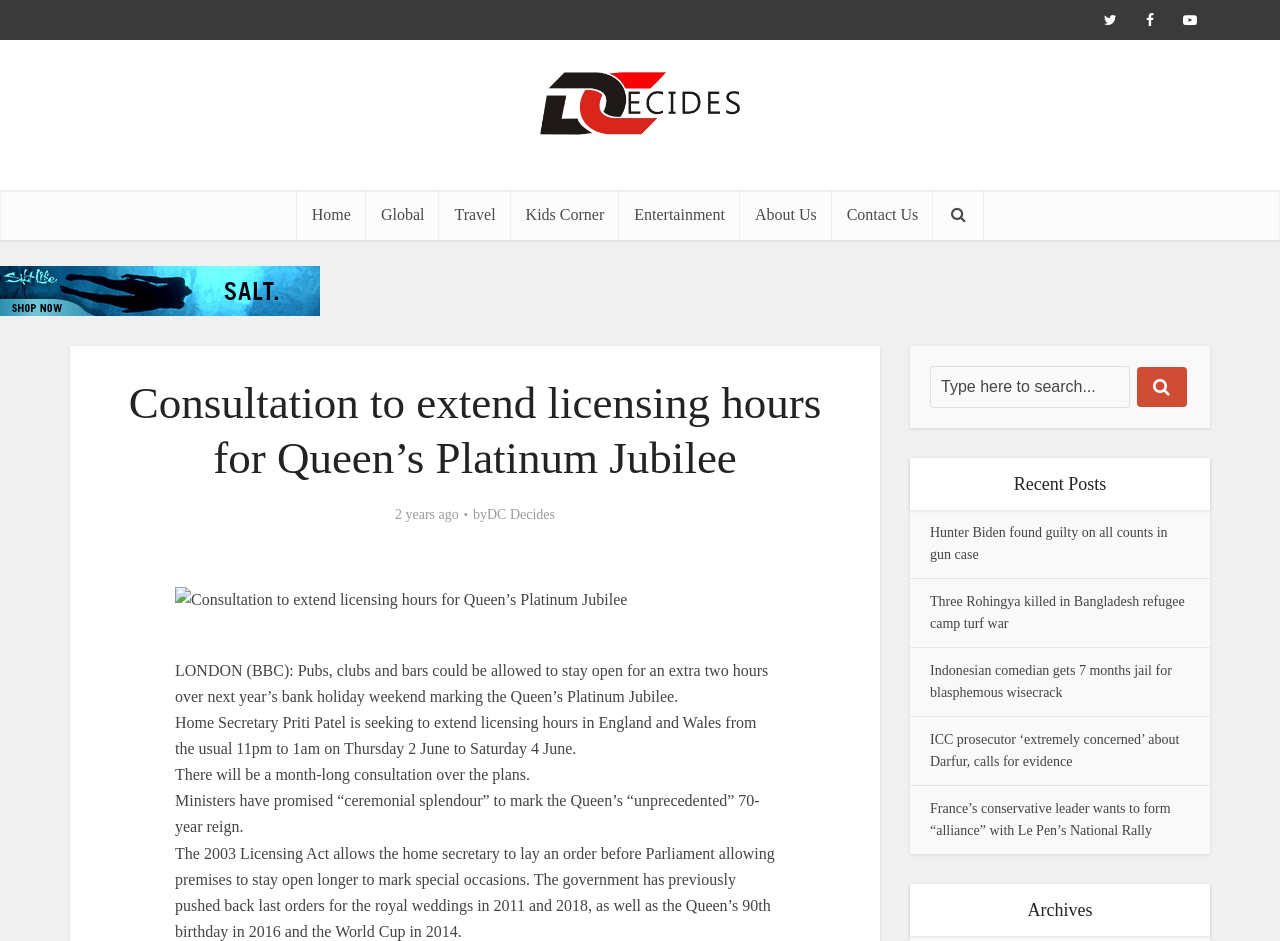Respond with a single word or phrase:
What is the occasion for extending licensing hours?

Queen’s Platinum Jubilee